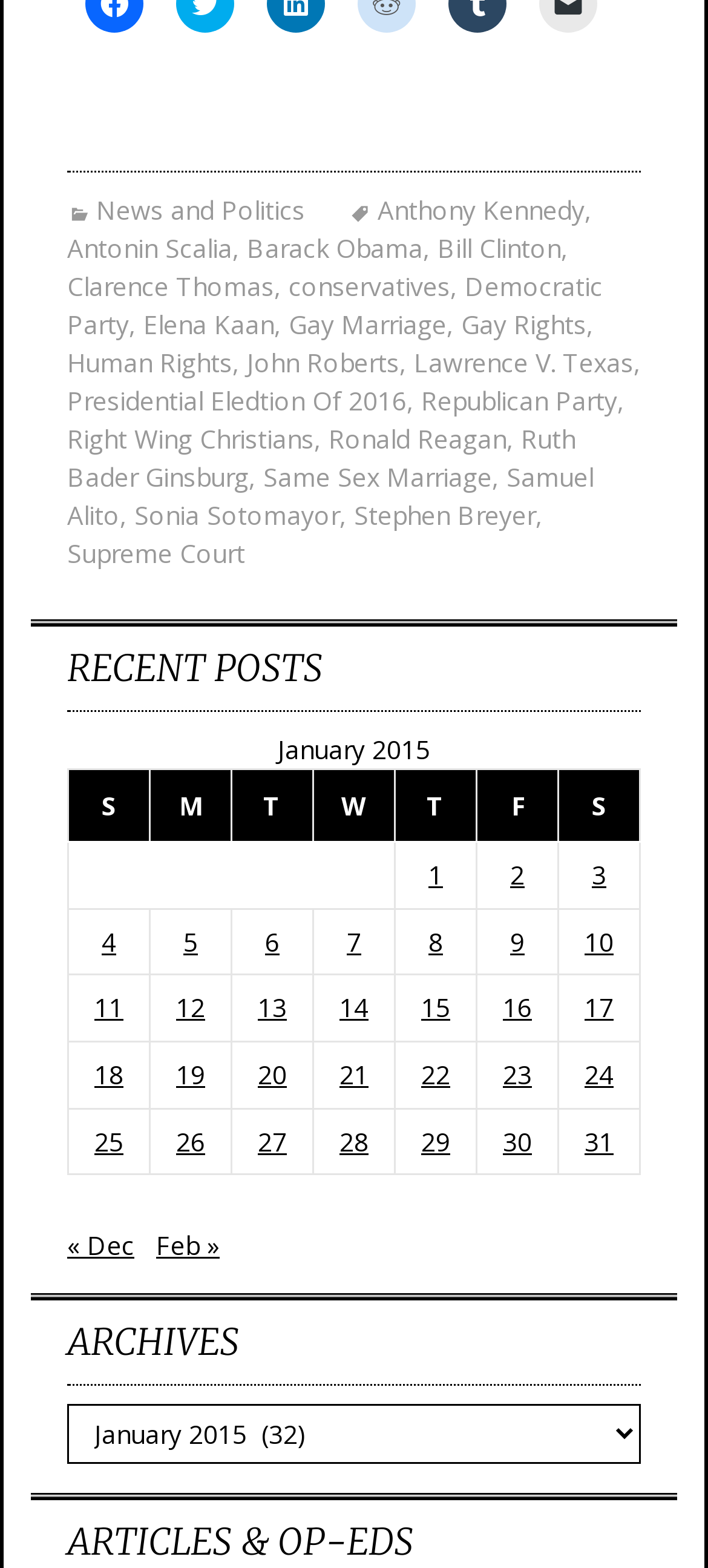Give a short answer using one word or phrase for the question:
What is the topic of the link 'Lawrence V. Texas'?

Gay Rights